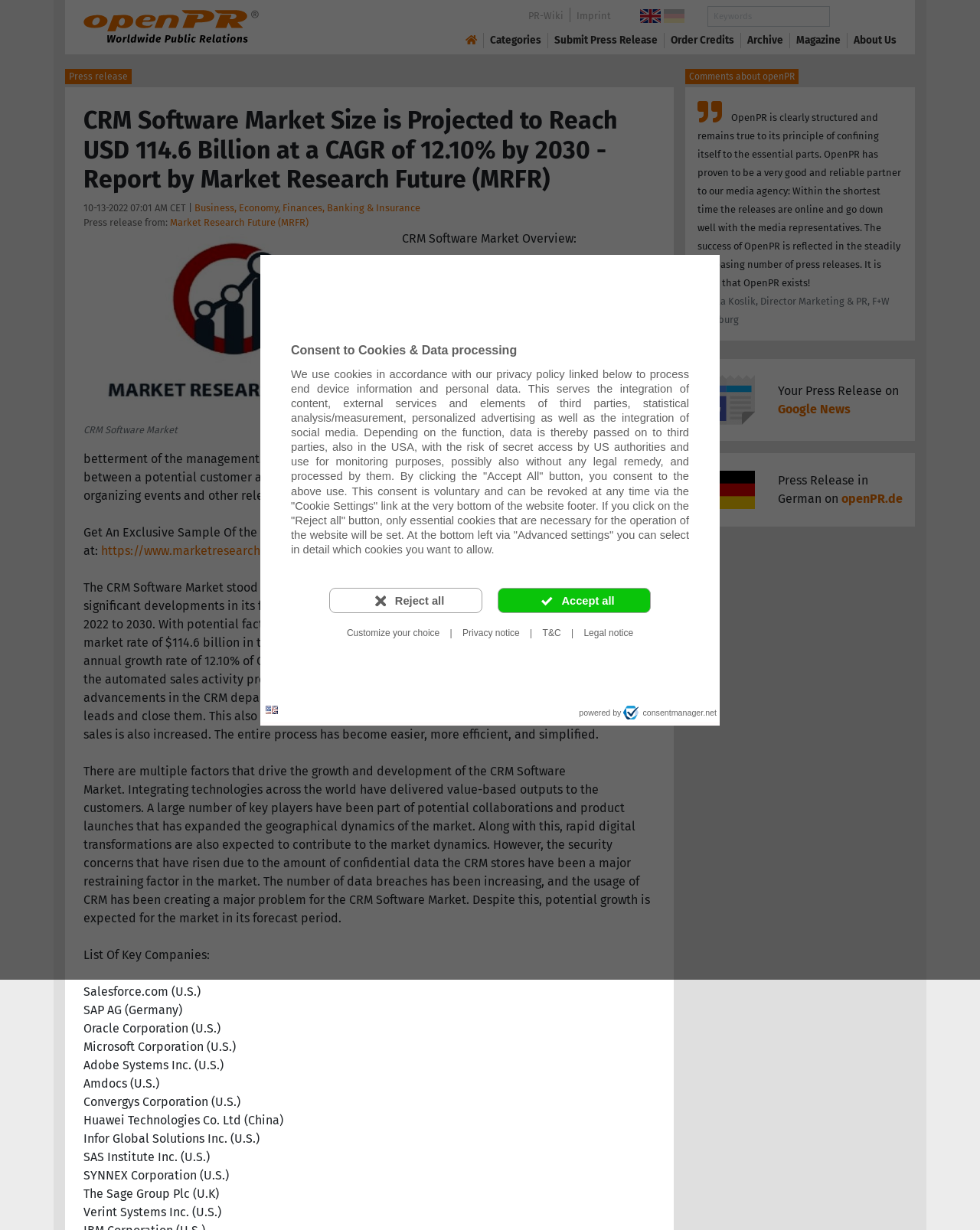Given the element description Legal notice, specify the bounding box coordinates of the corresponding UI element in the format (top-left x, top-left y, bottom-right x, bottom-right y). All values must be between 0 and 1.

[0.588, 0.505, 0.654, 0.525]